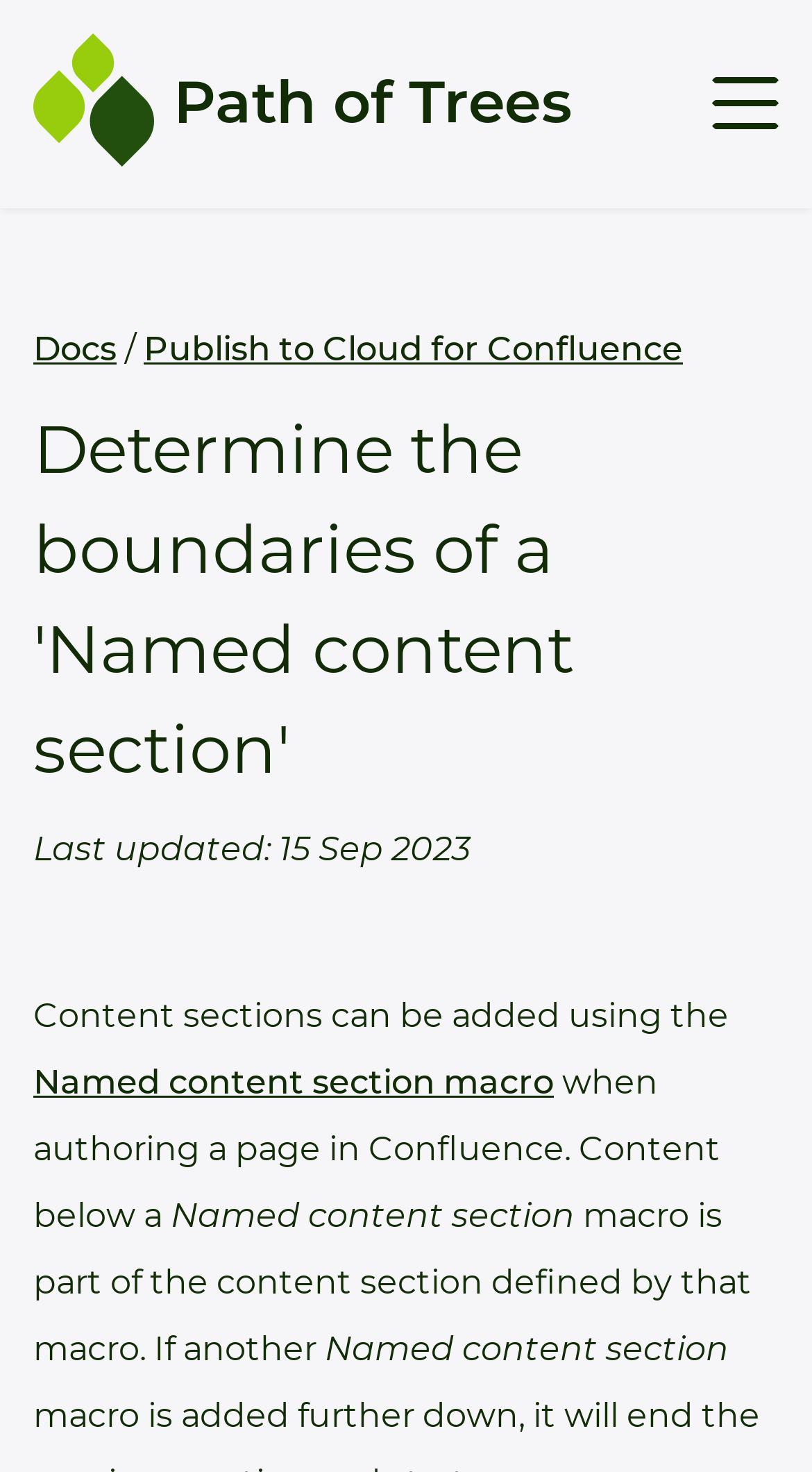How many sections are on the page?
Using the information presented in the image, please offer a detailed response to the question.

I determined the answer by looking at the heading element 'Determine the boundaries of a 'Named content section'', which suggests that there is only one section on the page.